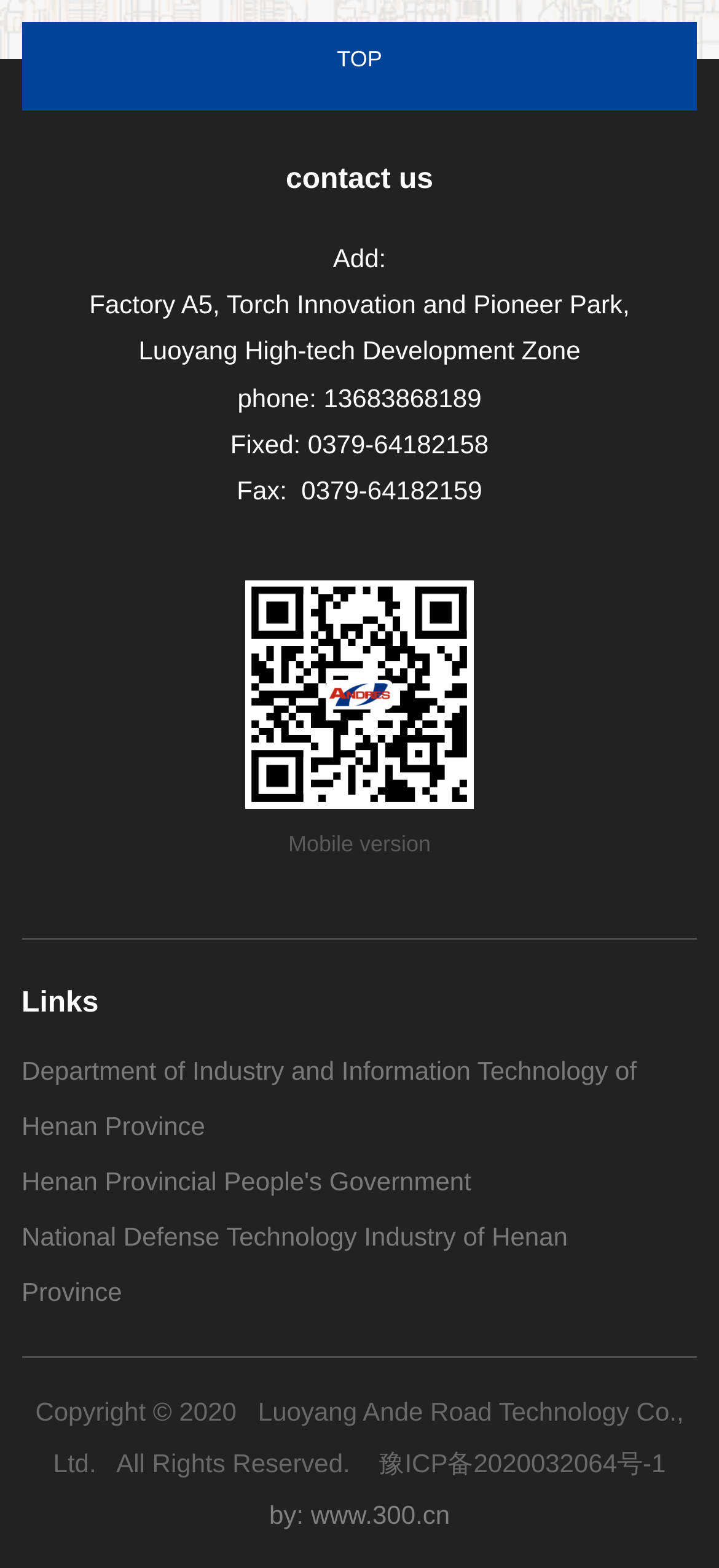Could you provide the bounding box coordinates for the portion of the screen to click to complete this instruction: "go to Mobile version"?

[0.401, 0.53, 0.599, 0.547]